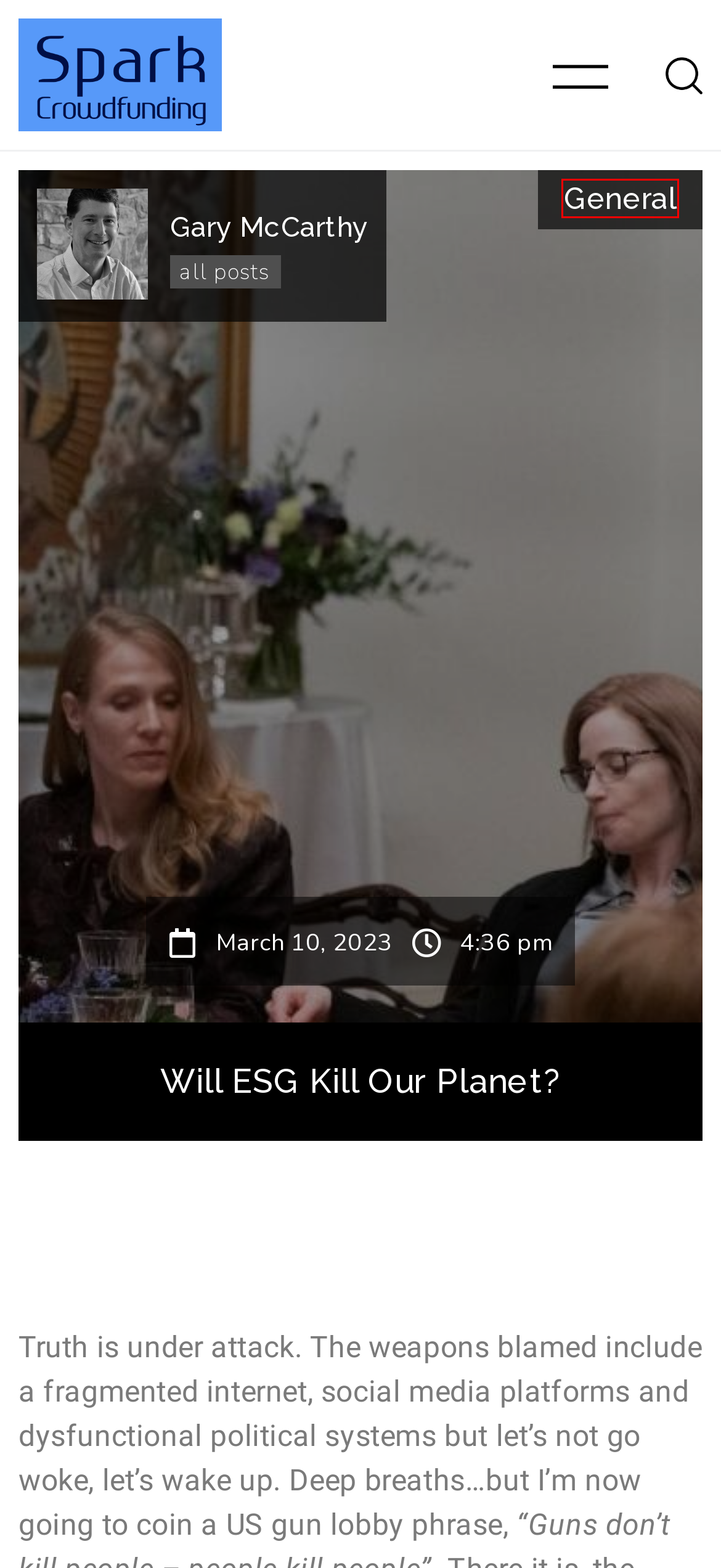You’re provided with a screenshot of a webpage that has a red bounding box around an element. Choose the best matching webpage description for the new page after clicking the element in the red box. The options are:
A. Risk Warning: Trust, But Verify..... - Gravitas Spark CrowdFunding
B. Three Huge Pictures Of Interest - Gravitas Spark CrowdFunding
C. General Archives - Gravitas Spark CrowdFunding
D. Another Heroic Age Begins..... - Gravitas Spark CrowdFunding
E. Who's Banking In The Fast Lane? - Gravitas Spark CrowdFunding
F. Investors Need The Old Economy Too - Gravitas Spark CrowdFunding
G. Gary McCarthy, Author at Gravitas Spark CrowdFunding
H. Countdown To Trend Exhaustion...? - Gravitas Spark CrowdFunding

C